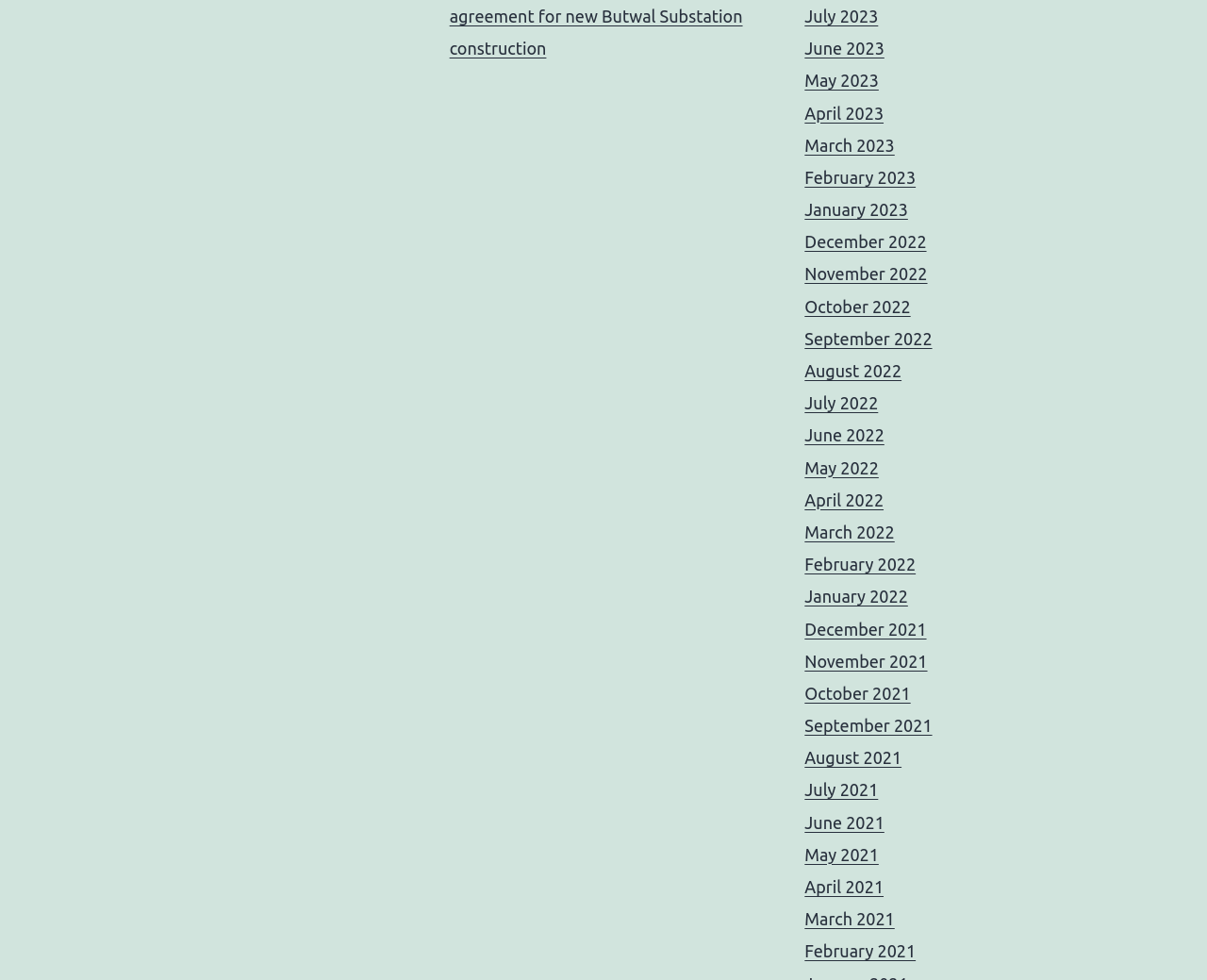Determine the bounding box coordinates of the region to click in order to accomplish the following instruction: "browse August 2021". Provide the coordinates as four float numbers between 0 and 1, specifically [left, top, right, bottom].

[0.667, 0.764, 0.747, 0.783]